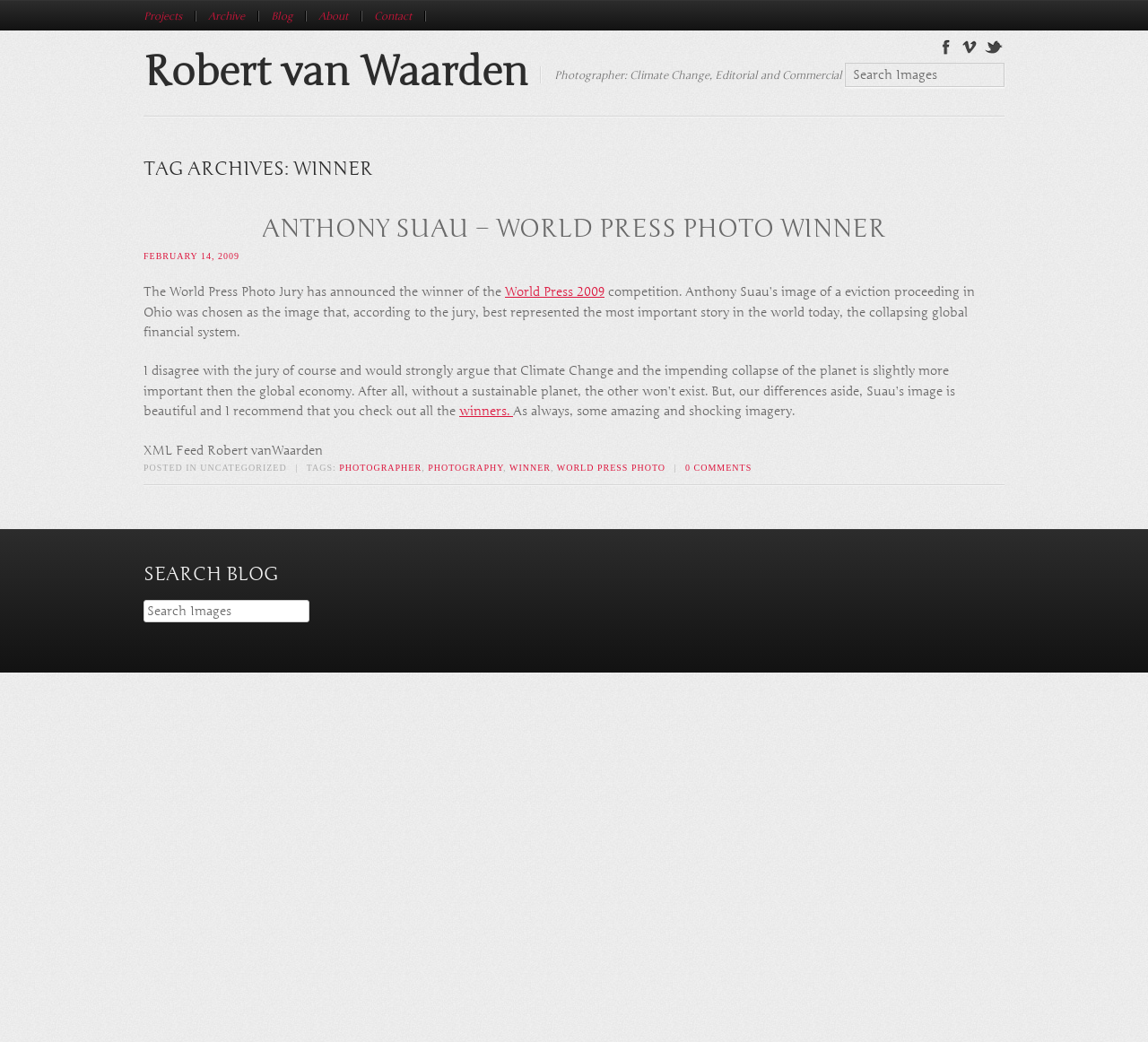Identify the bounding box coordinates for the region of the element that should be clicked to carry out the instruction: "Explore the 'Recent Posts' section". The bounding box coordinates should be four float numbers between 0 and 1, i.e., [left, top, right, bottom].

None